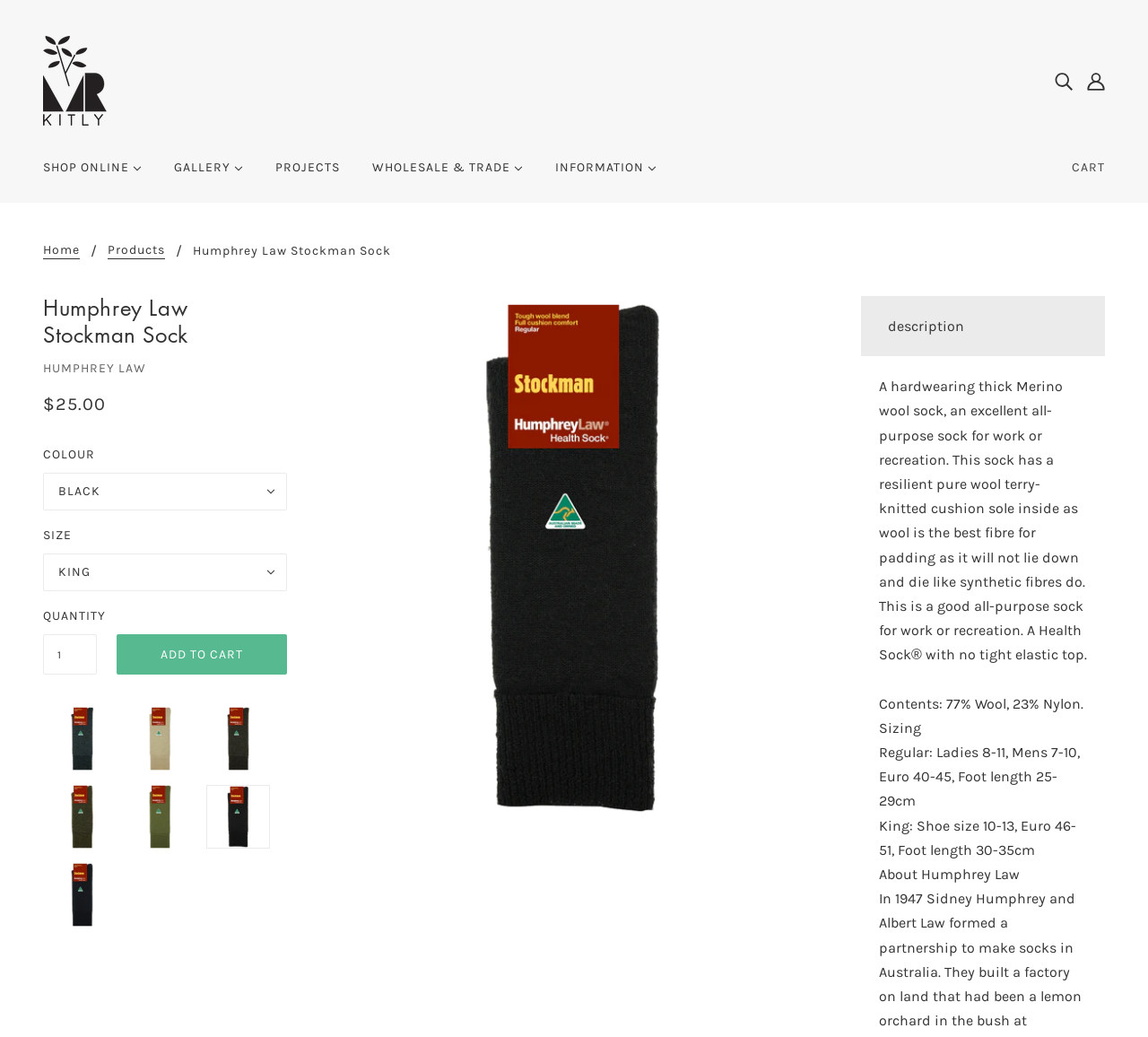Answer the following query with a single word or phrase:
What is the material composition of the Humphrey Law Stockman Sock?

77% Wool, 23% Nylon